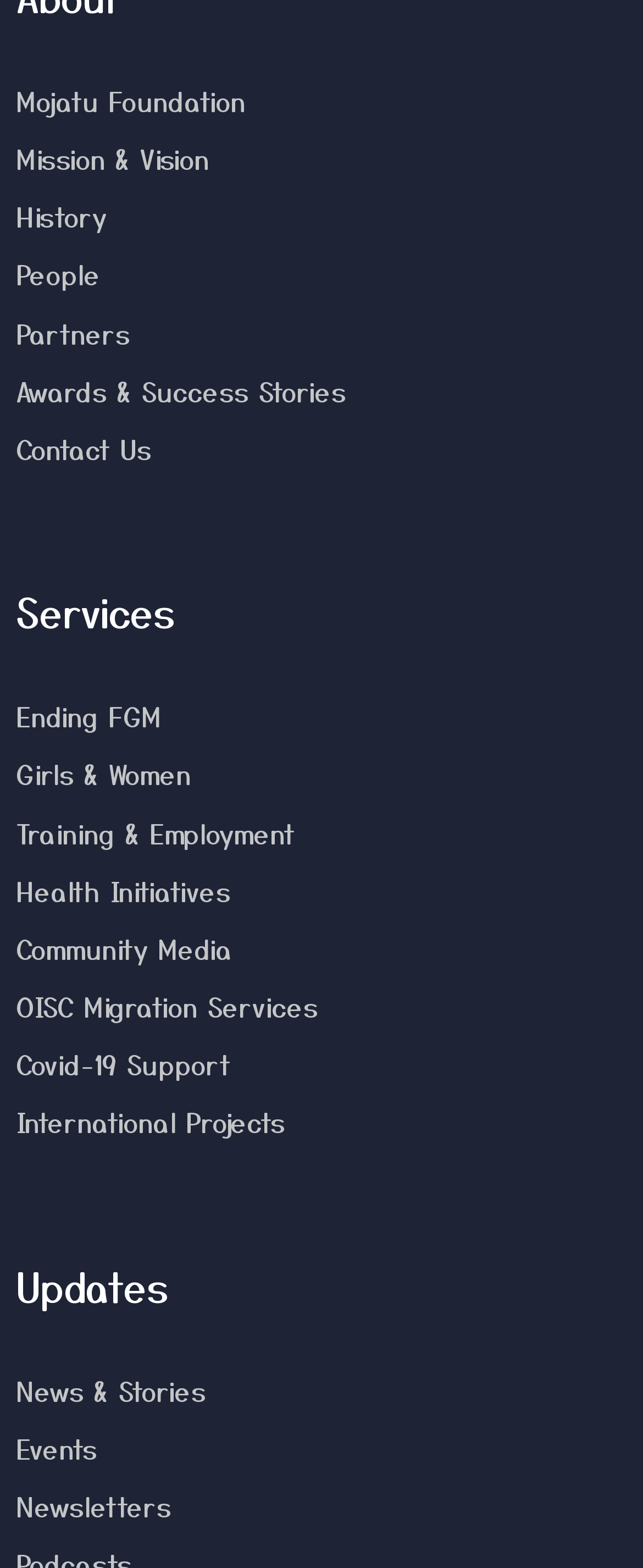Specify the bounding box coordinates of the element's region that should be clicked to achieve the following instruction: "contact the organization". The bounding box coordinates consist of four float numbers between 0 and 1, in the format [left, top, right, bottom].

[0.026, 0.273, 0.236, 0.299]